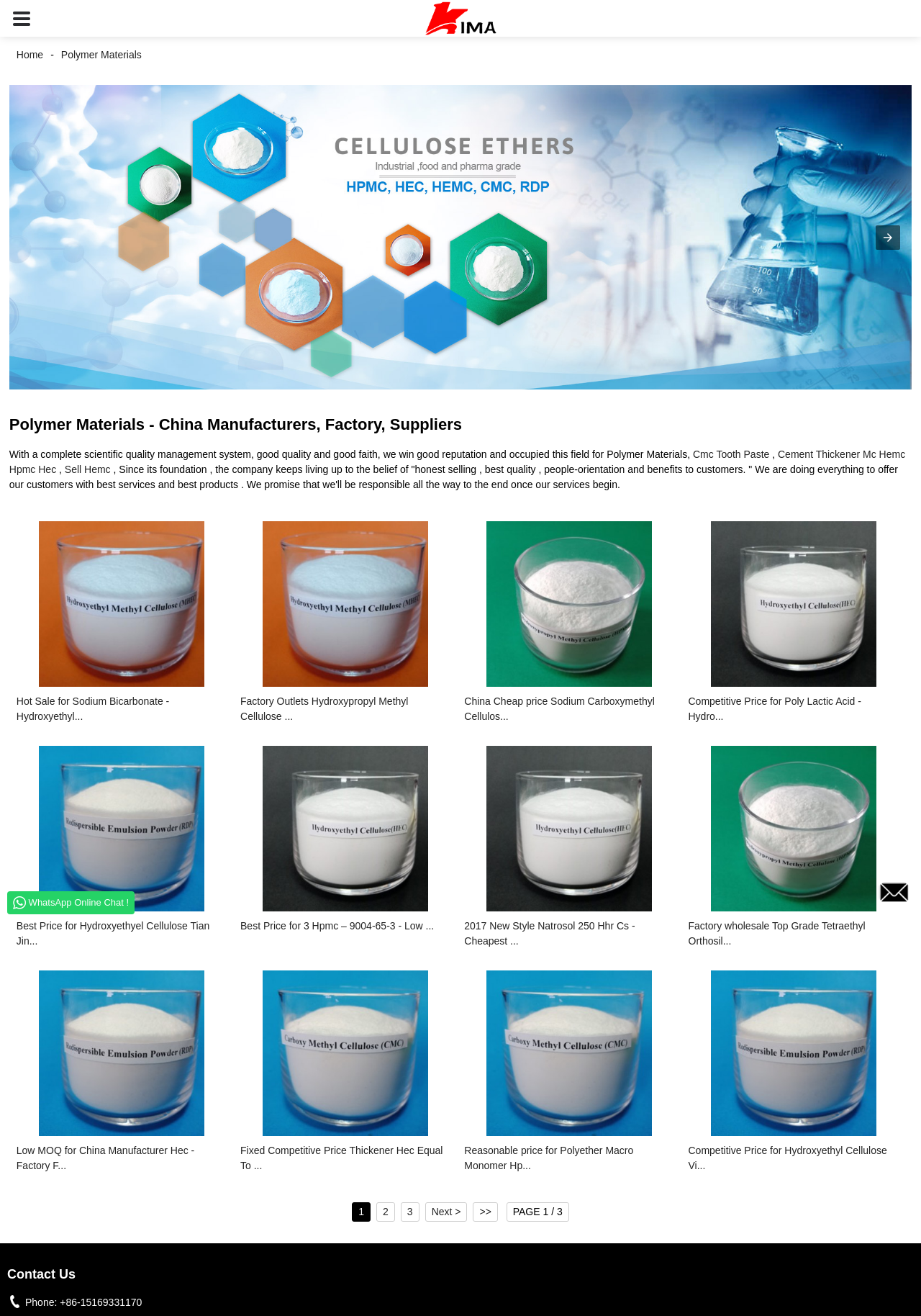Given the element description 3, predict the bounding box coordinates for the UI element in the webpage screenshot. The format should be (top-left x, top-left y, bottom-right x, bottom-right y), and the values should be between 0 and 1.

[0.435, 0.914, 0.455, 0.929]